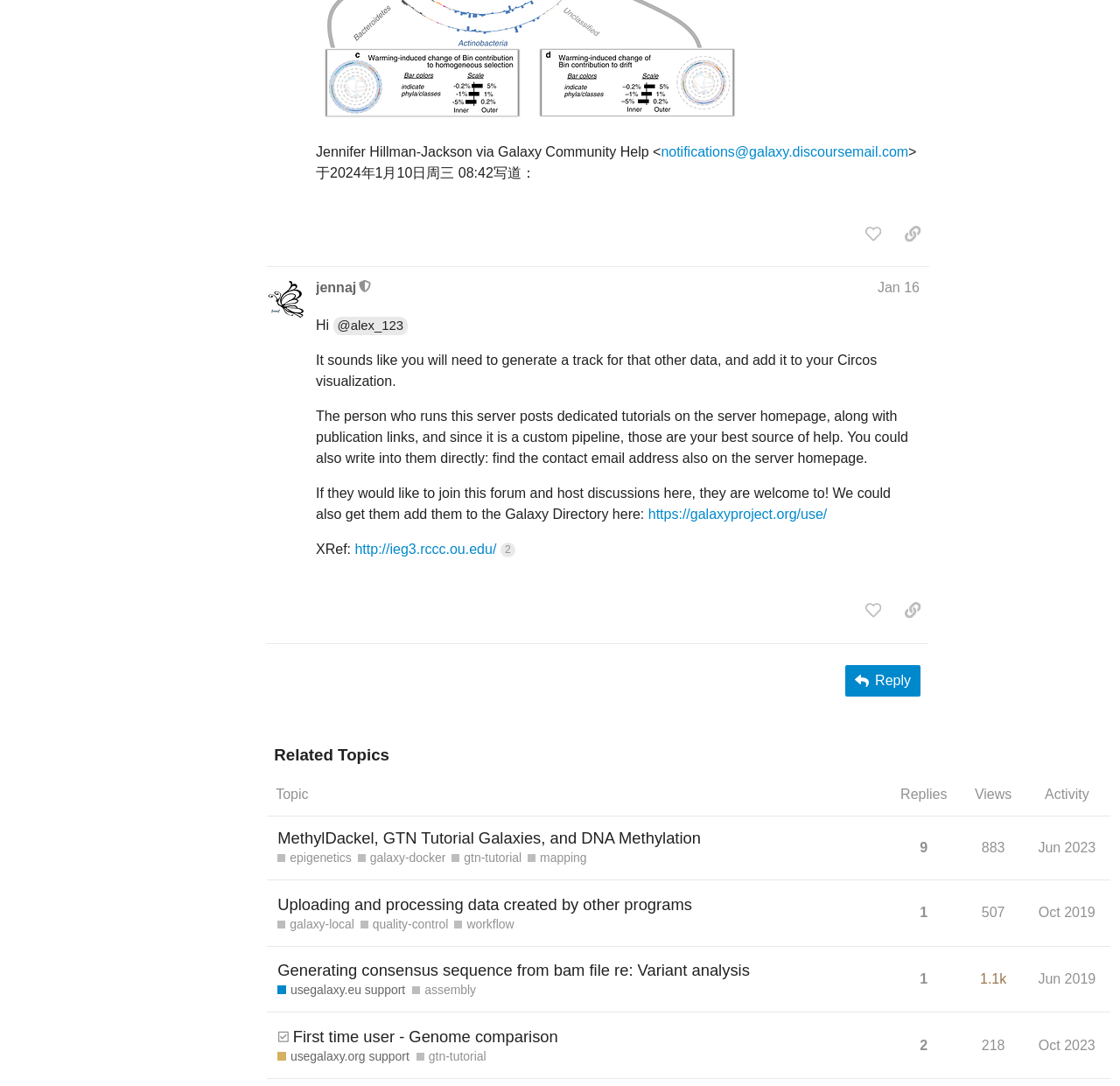Identify the bounding box coordinates of the clickable section necessary to follow the following instruction: "Reply to the post". The coordinates should be presented as four float numbers from 0 to 1, i.e., [left, top, right, bottom].

[0.754, 0.612, 0.822, 0.641]